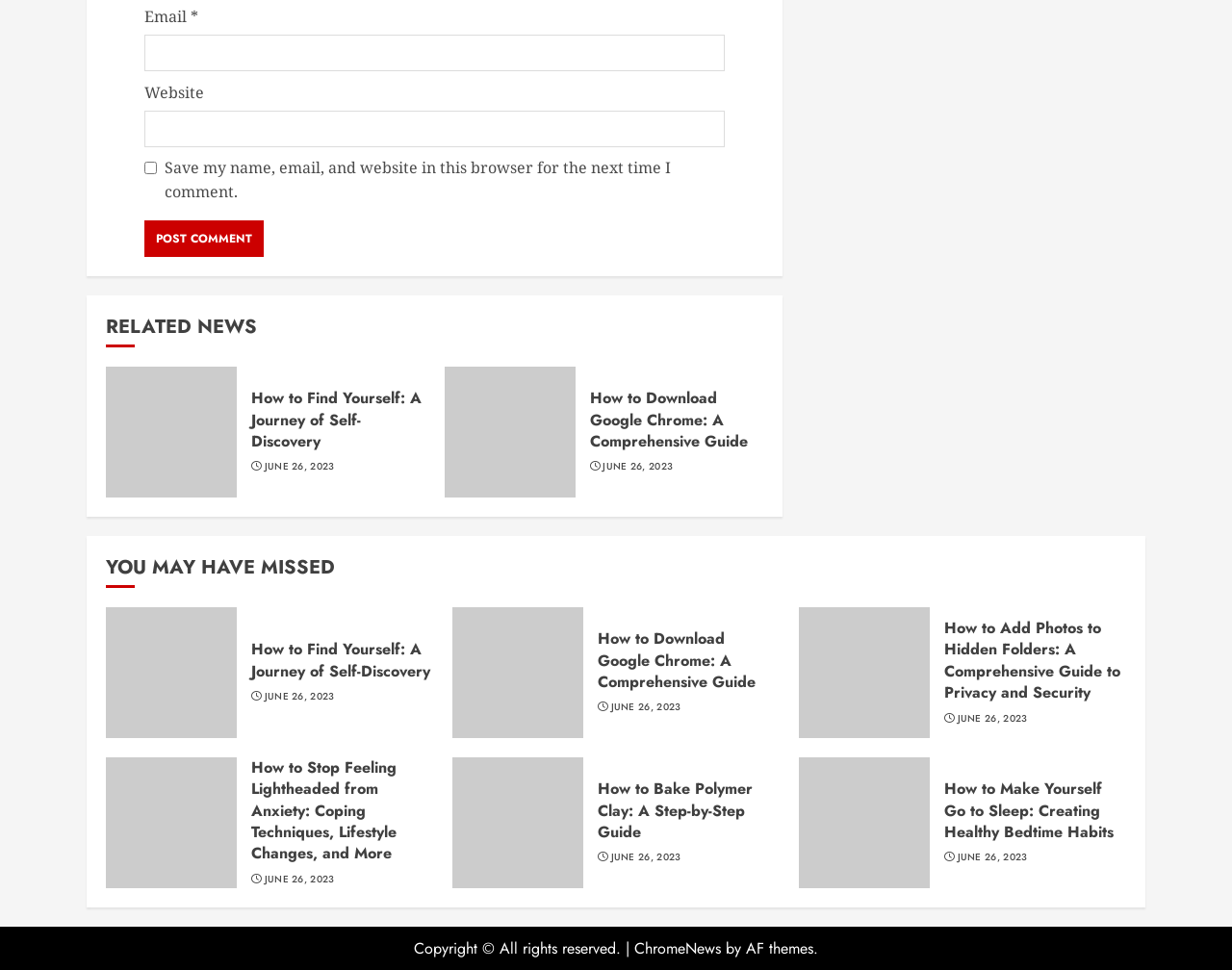Using the given element description, provide the bounding box coordinates (top-left x, top-left y, bottom-right x, bottom-right y) for the corresponding UI element in the screenshot: parent_node: Email * aria-describedby="email-notes" name="email"

[0.117, 0.036, 0.588, 0.073]